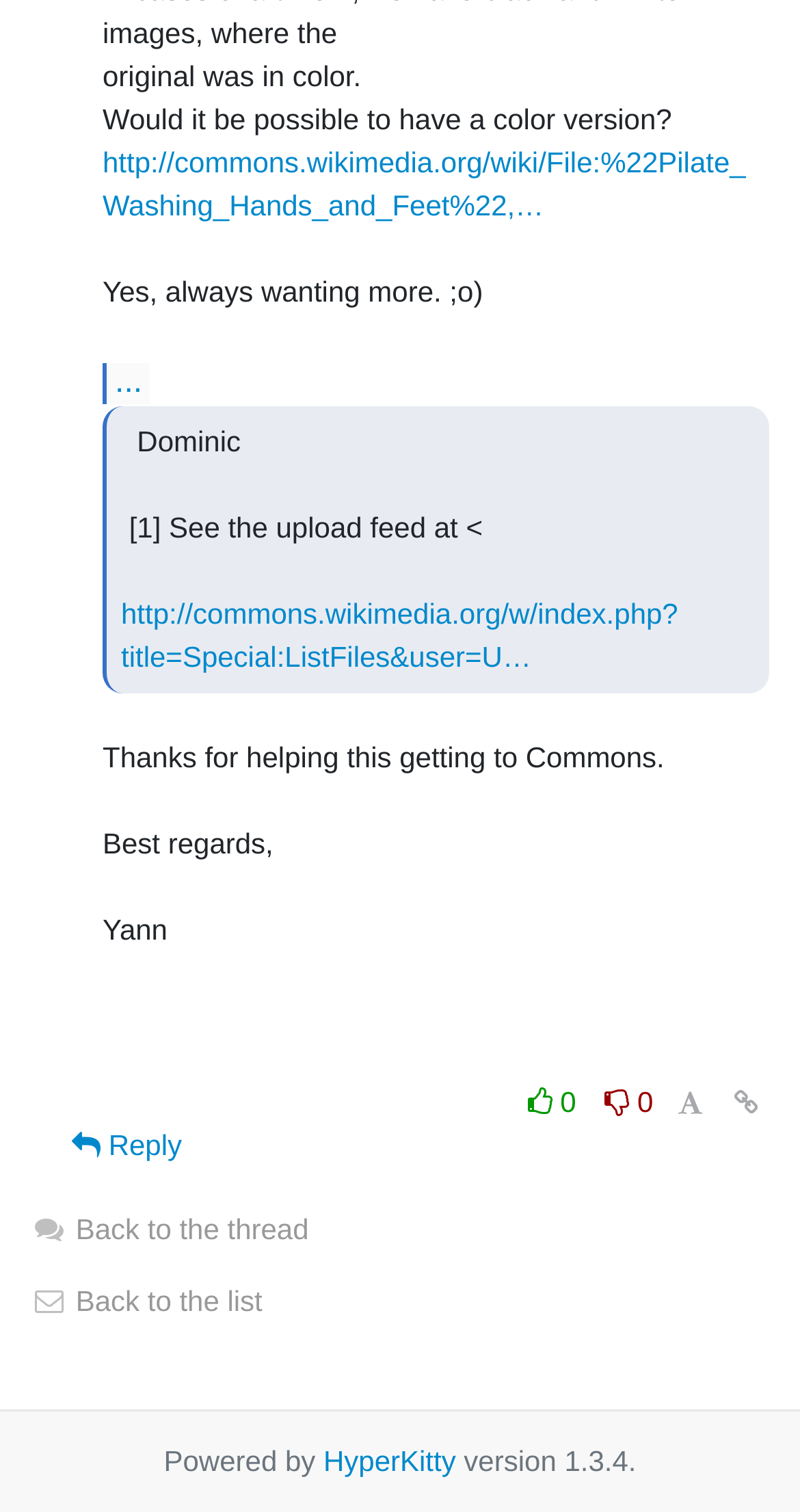Locate the UI element described by 0 and provide its bounding box coordinates. Use the format (top-left x, top-left y, bottom-right x, bottom-right y) with all values as floating point numbers between 0 and 1.

[0.647, 0.711, 0.743, 0.747]